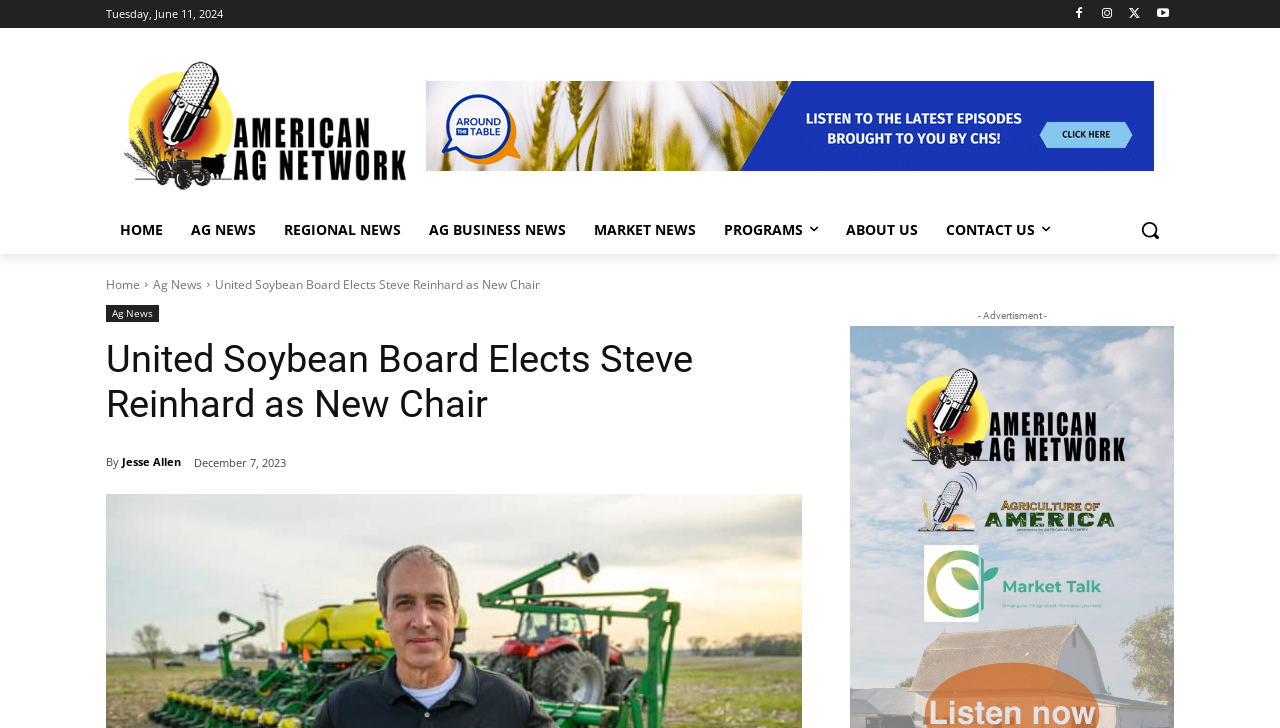Generate a thorough caption that explains the contents of the webpage.

The webpage appears to be a news article page from the American Ag Network. At the top, there is a small image spanning the entire width of the page. Below it, the date "Tuesday, June 11, 2024" is displayed, followed by a row of social media links. 

To the left of the social media links, there is a logo image with the text "Logo" and a link to the homepage. Next to the logo, there is a banner advertisement with the text "CHS-ATT-728×90-New-1". 

Below the logo and advertisement, there is a navigation menu with links to various sections of the website, including "HOME", "AG NEWS", "REGIONAL NEWS", "AG BUSINESS NEWS", "MARKET NEWS", "PROGRAMS", "ABOUT US", and "CONTACT US". 

On the right side of the navigation menu, there is a search button with a magnifying glass icon. 

The main content of the page is an article with the title "United Soybean Board Elects Steve Reinhard as New Chair" in a large font. Below the title, there is a byline with the author's name, "Jesse Allen", and the date "December 7, 2023". The article text is not provided in the accessibility tree, but it likely follows the byline. 

At the bottom of the page, there is a small advertisement with the text "- Advertisment -".